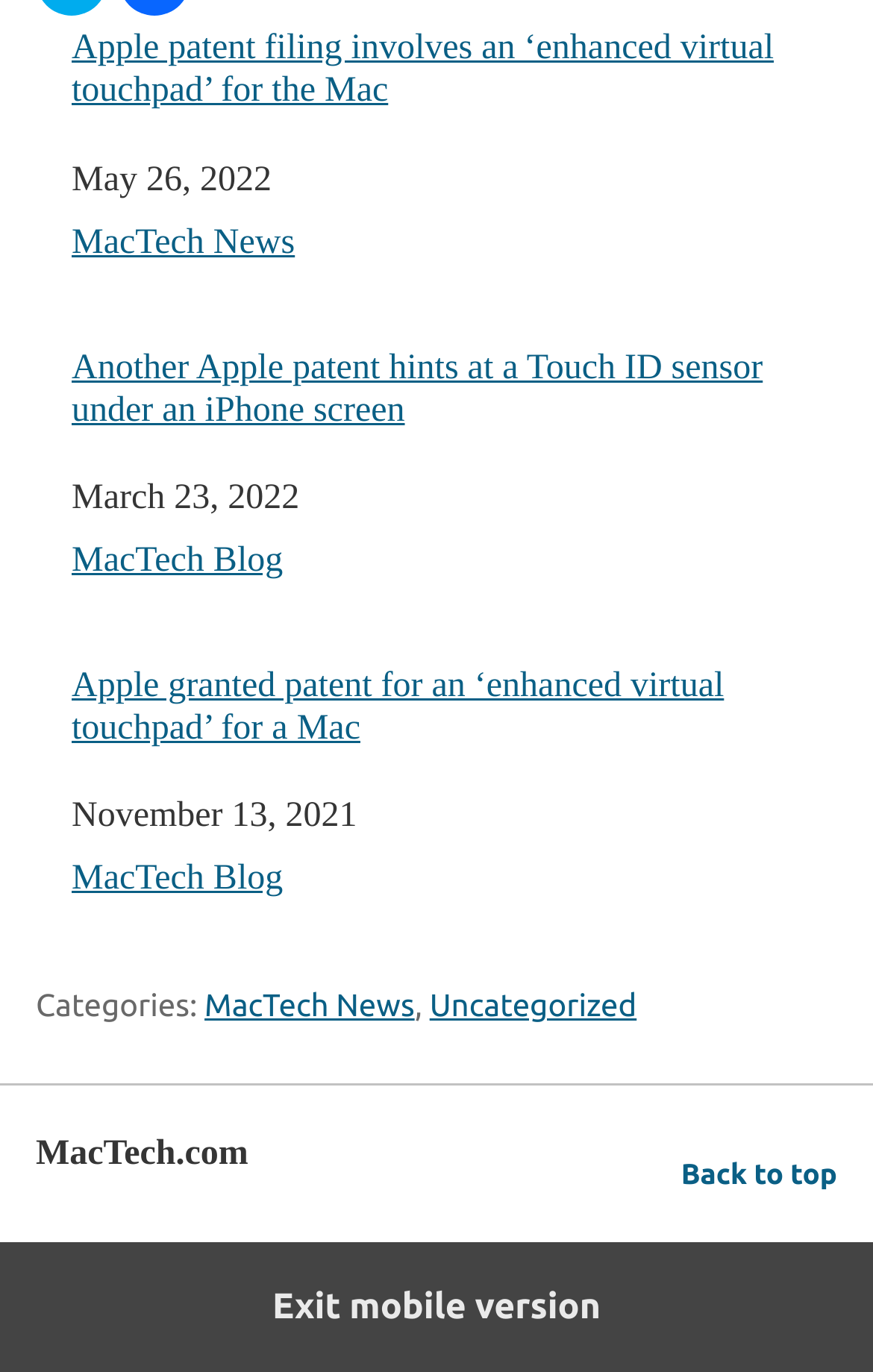Refer to the image and provide an in-depth answer to the question:
What is the name of the website?

I looked at the content info section and found the heading 'MacTech.com', which is the name of the website.